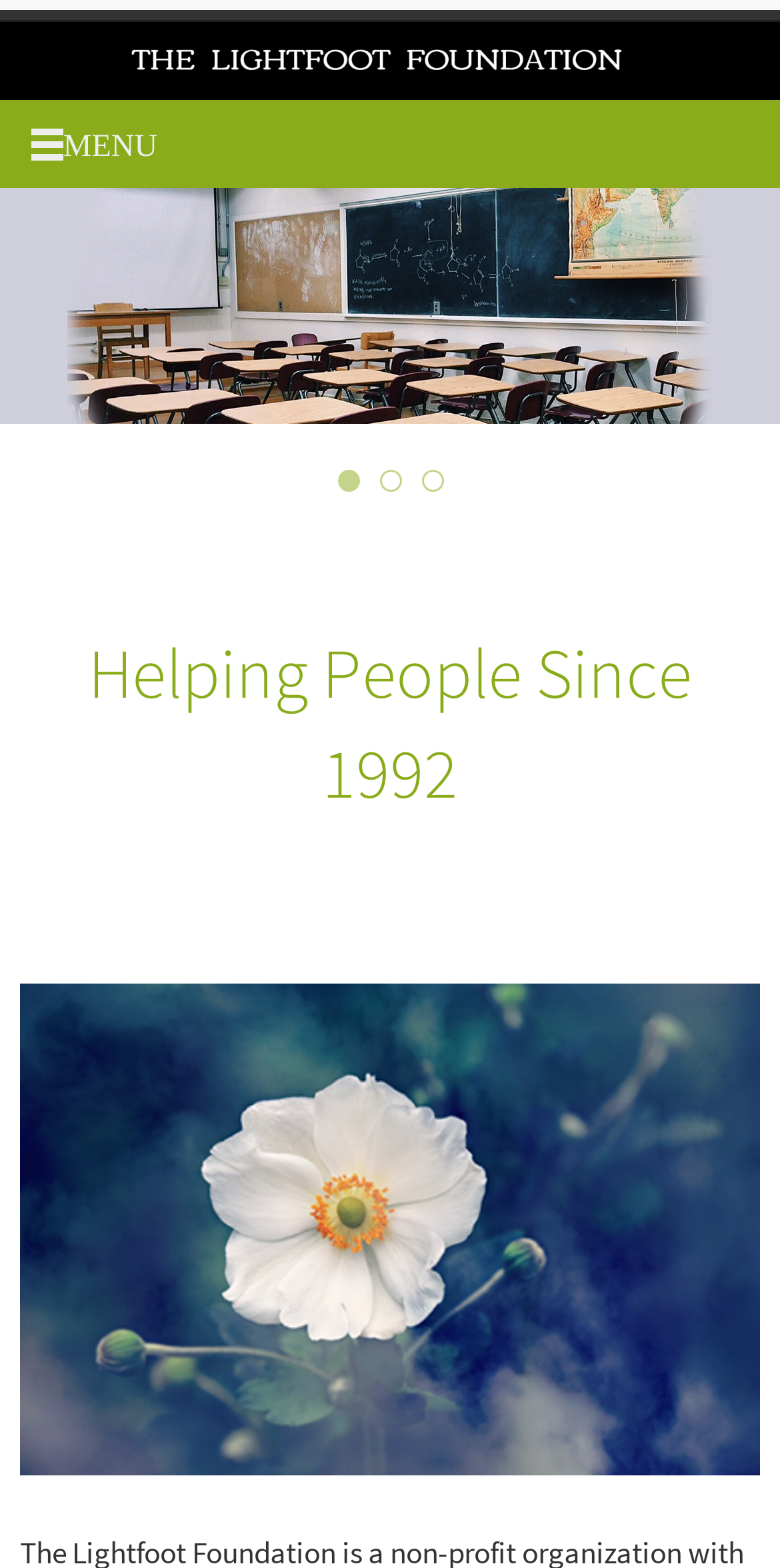Determine the bounding box of the UI component based on this description: "1". The bounding box coordinates should be four float values between 0 and 1, i.e., [left, top, right, bottom].

[0.432, 0.299, 0.46, 0.313]